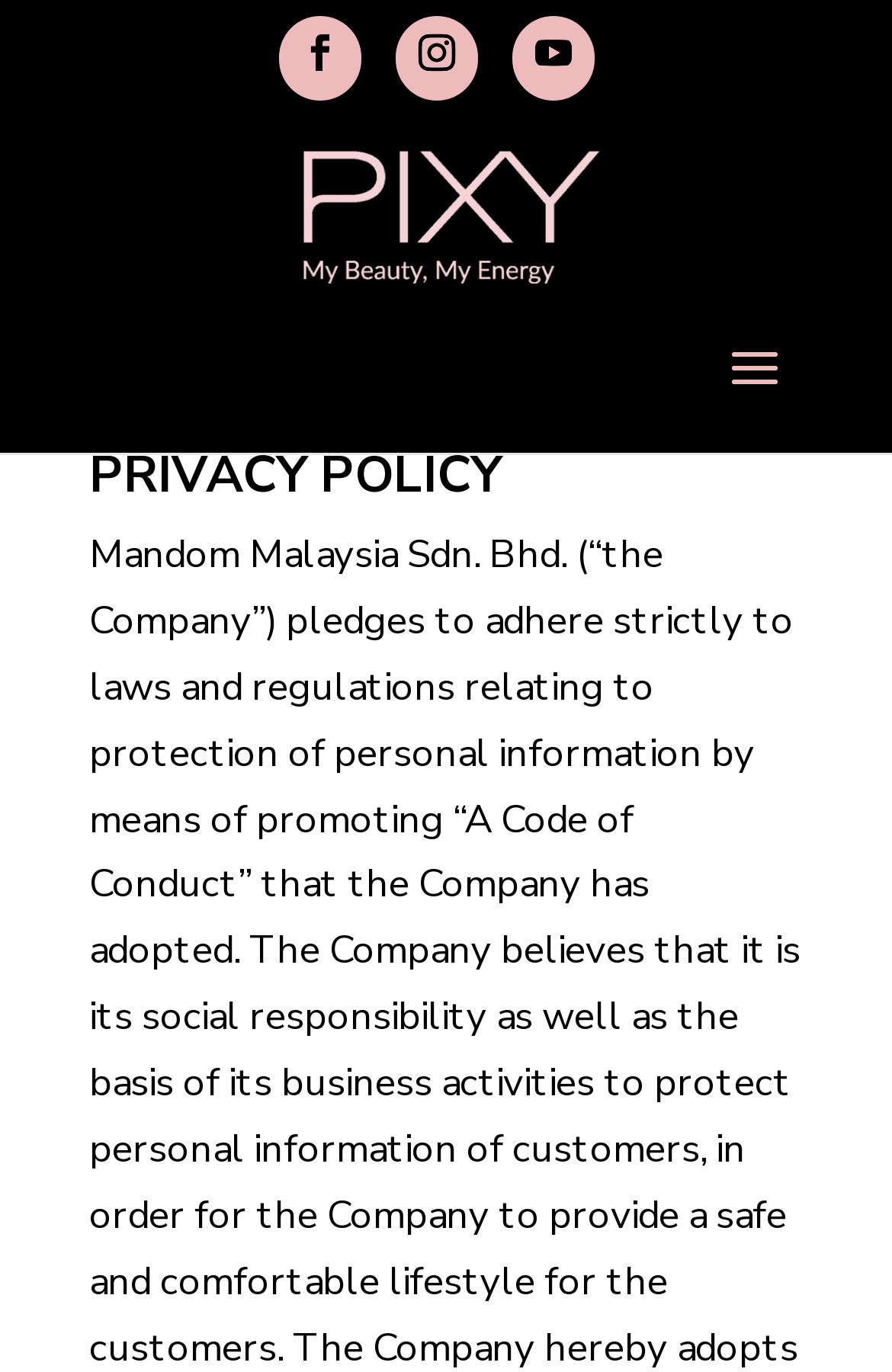Using the description: "alt="PIXY"", identify the bounding box of the corresponding UI element in the screenshot.

[0.335, 0.135, 0.675, 0.174]